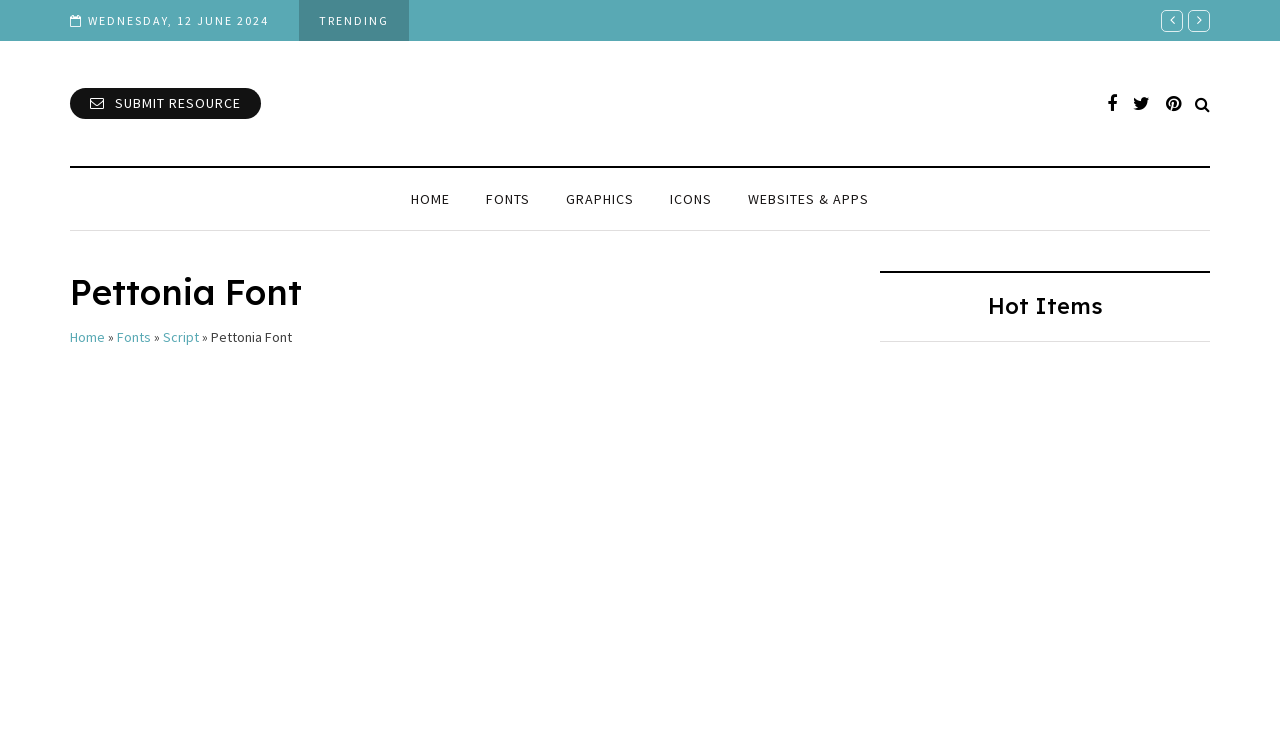Answer the question briefly using a single word or phrase: 
How many categories are listed in the menu?

5